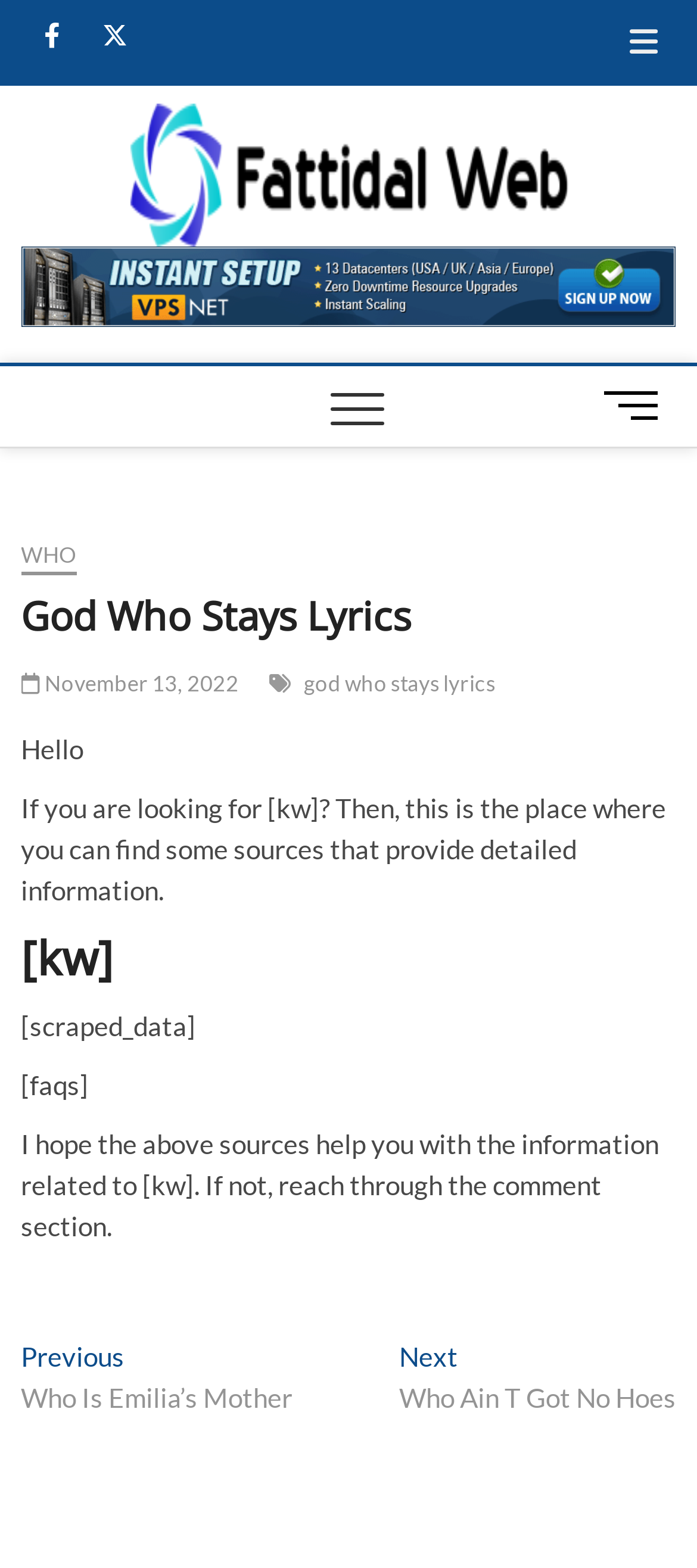Specify the bounding box coordinates of the area to click in order to follow the given instruction: "Click on the Twitter link."

[0.12, 0.003, 0.209, 0.043]